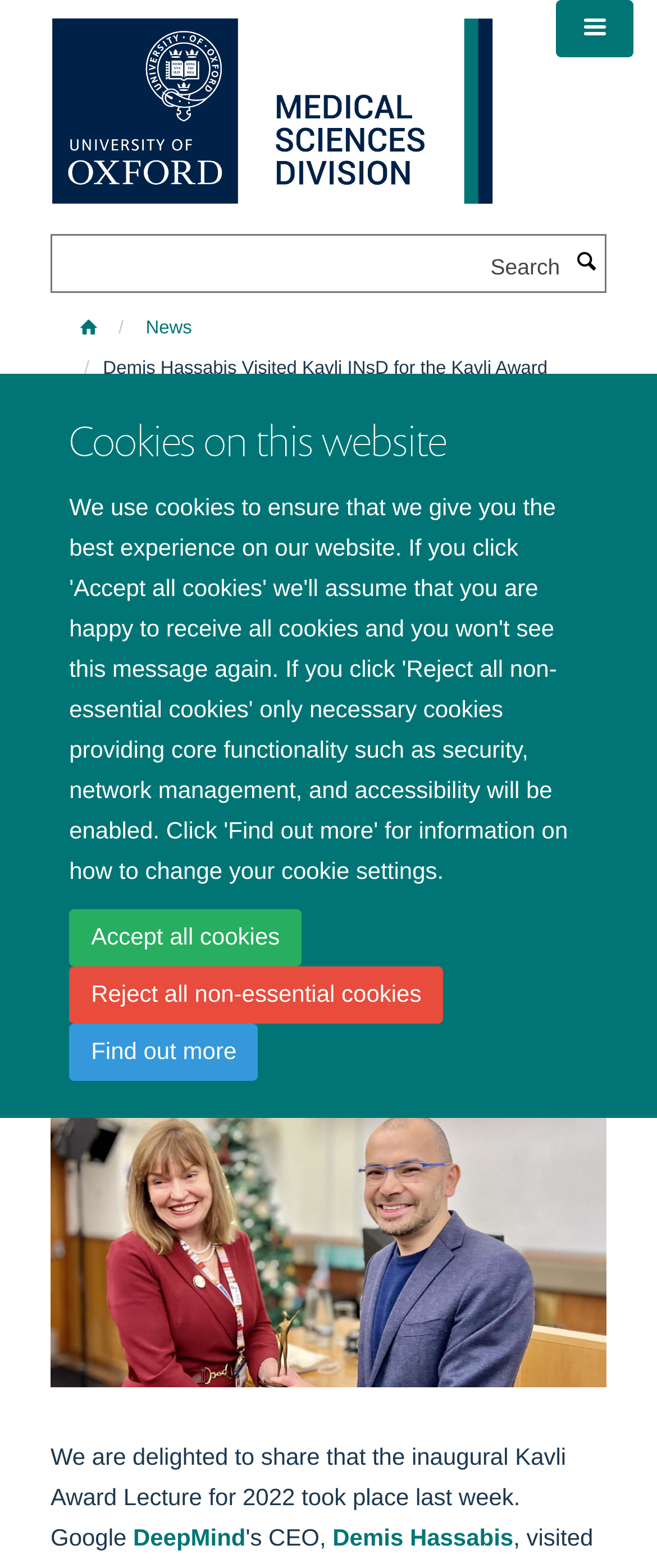Carefully observe the image and respond to the question with a detailed answer:
What is the name of the company associated with Demis Hassabis?

The webpage mentions that Demis Hassabis is associated with DeepMind, as mentioned in the text 'We are delighted to share that the inaugural Kavli Award Lecture for 2022 took place last week. Google DeepMind'.